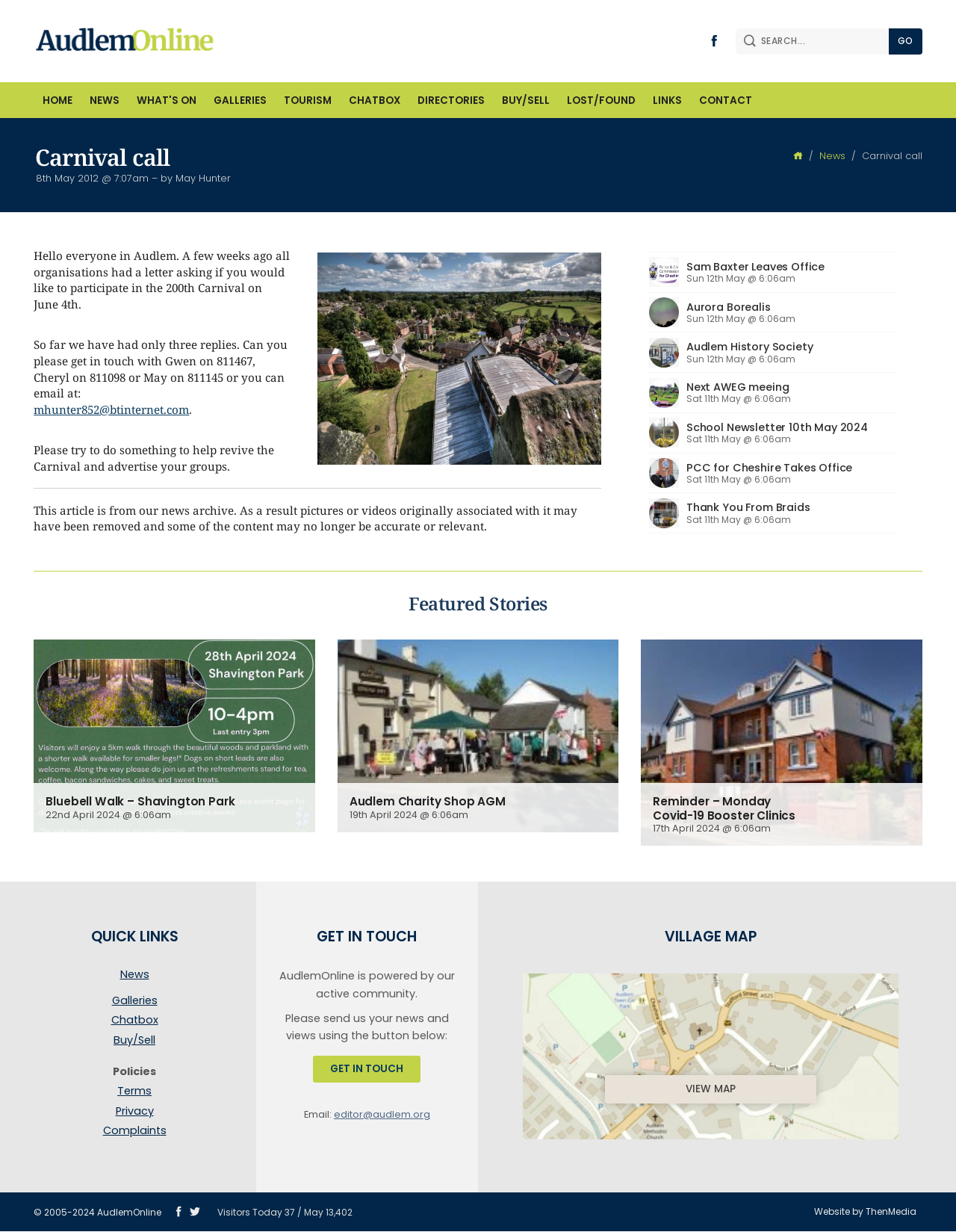What is the name of the website?
Refer to the image and give a detailed answer to the query.

The name of the website can be found in the top-left corner of the webpage, where the logo 'AudlemOnline Logo Link' is located.